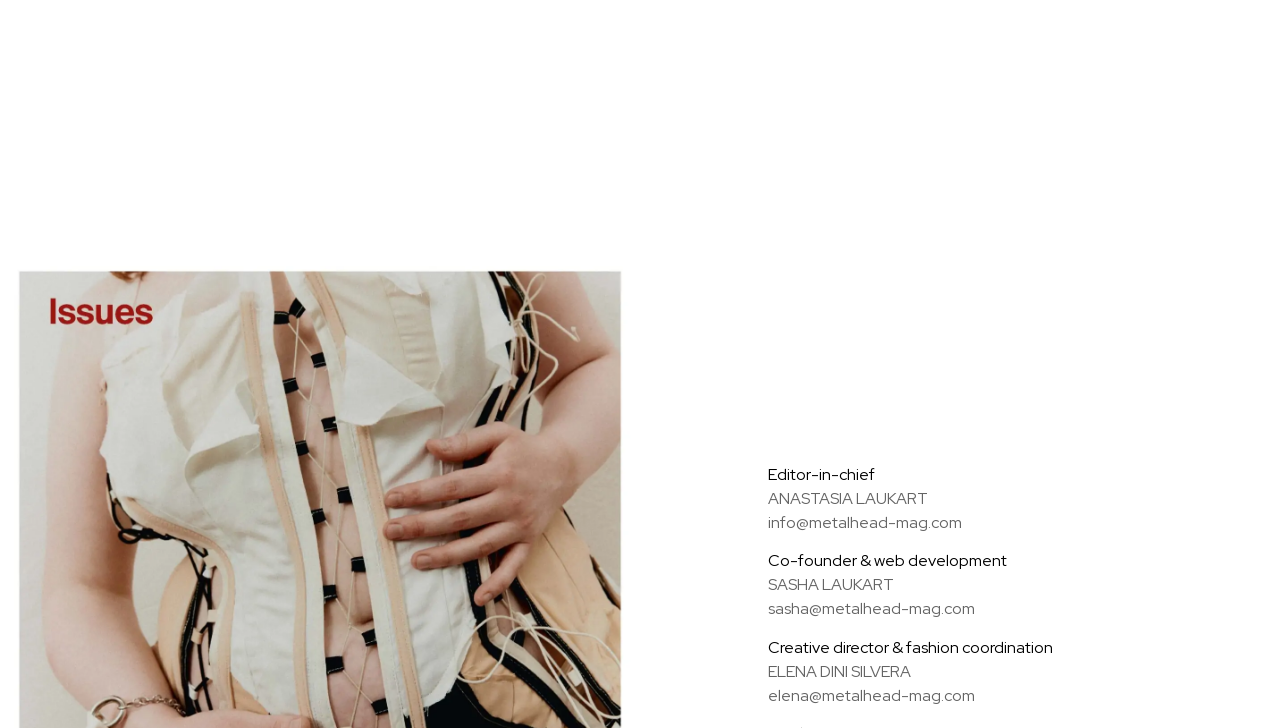Provide a brief response to the question below using one word or phrase:
How many links are on the top of the page?

3